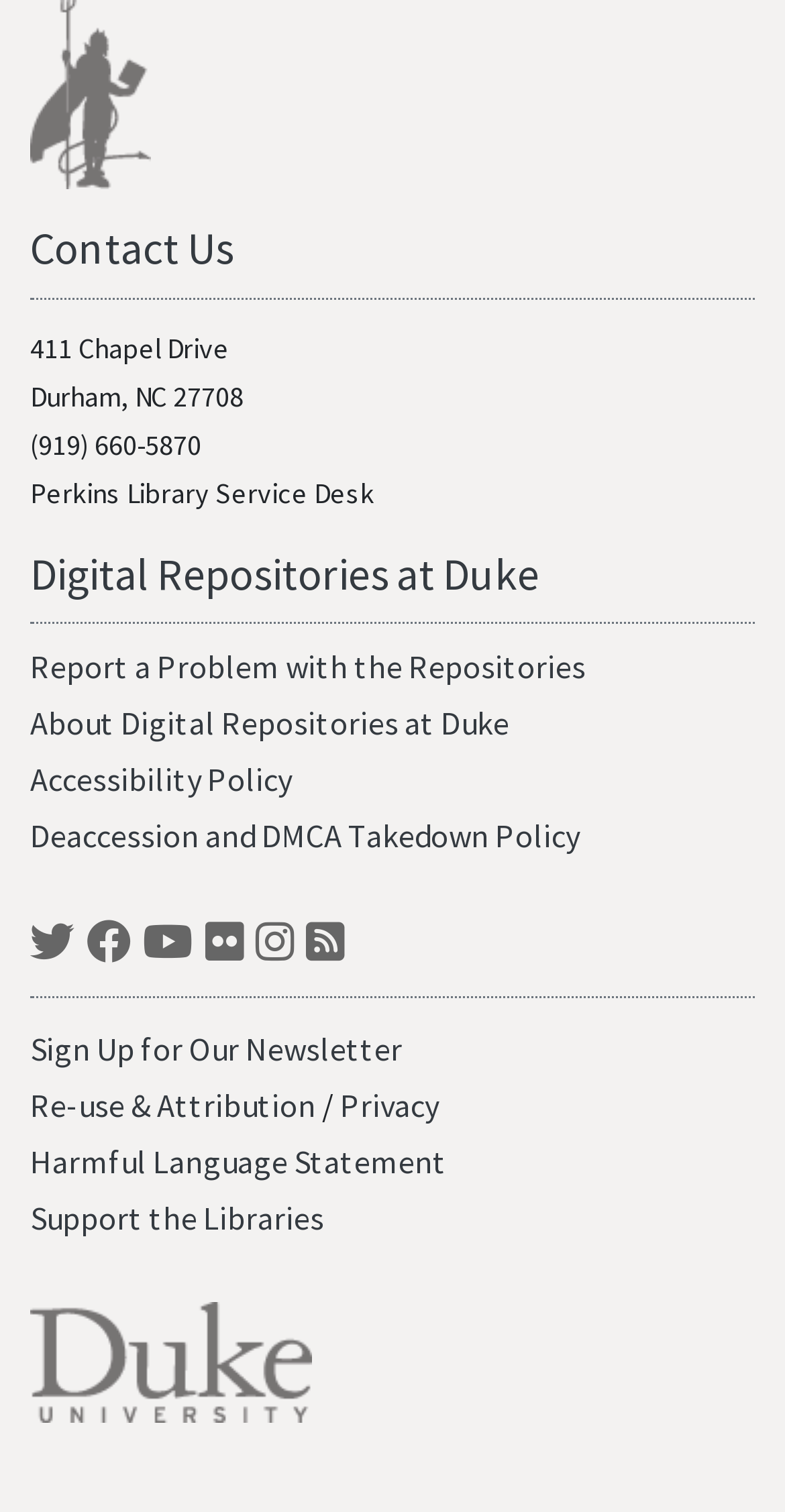Indicate the bounding box coordinates of the element that must be clicked to execute the instruction: "Follow on Twitter". The coordinates should be given as four float numbers between 0 and 1, i.e., [left, top, right, bottom].

[0.038, 0.609, 0.095, 0.652]